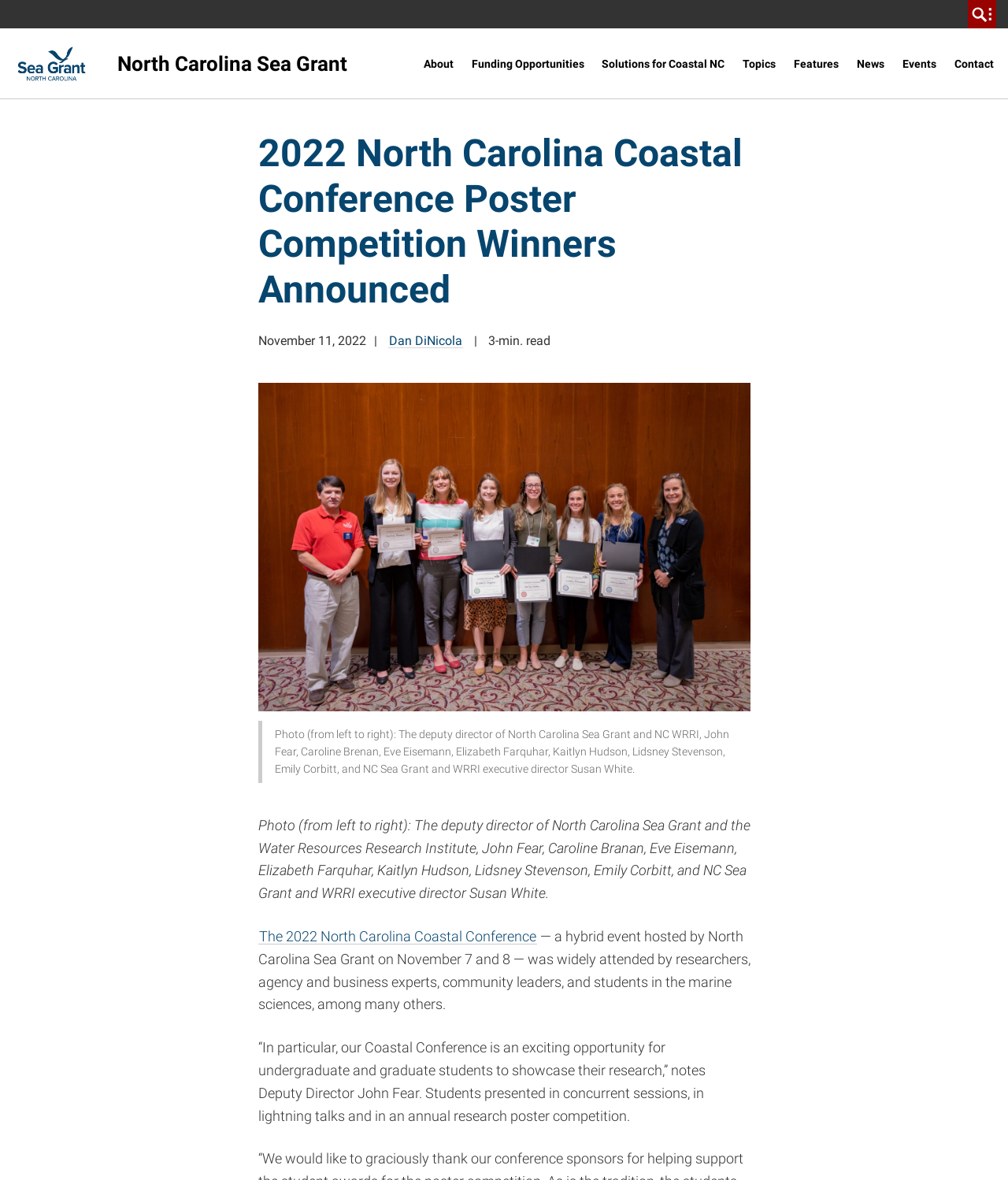Kindly respond to the following question with a single word or a brief phrase: 
How many people are in the photo?

9